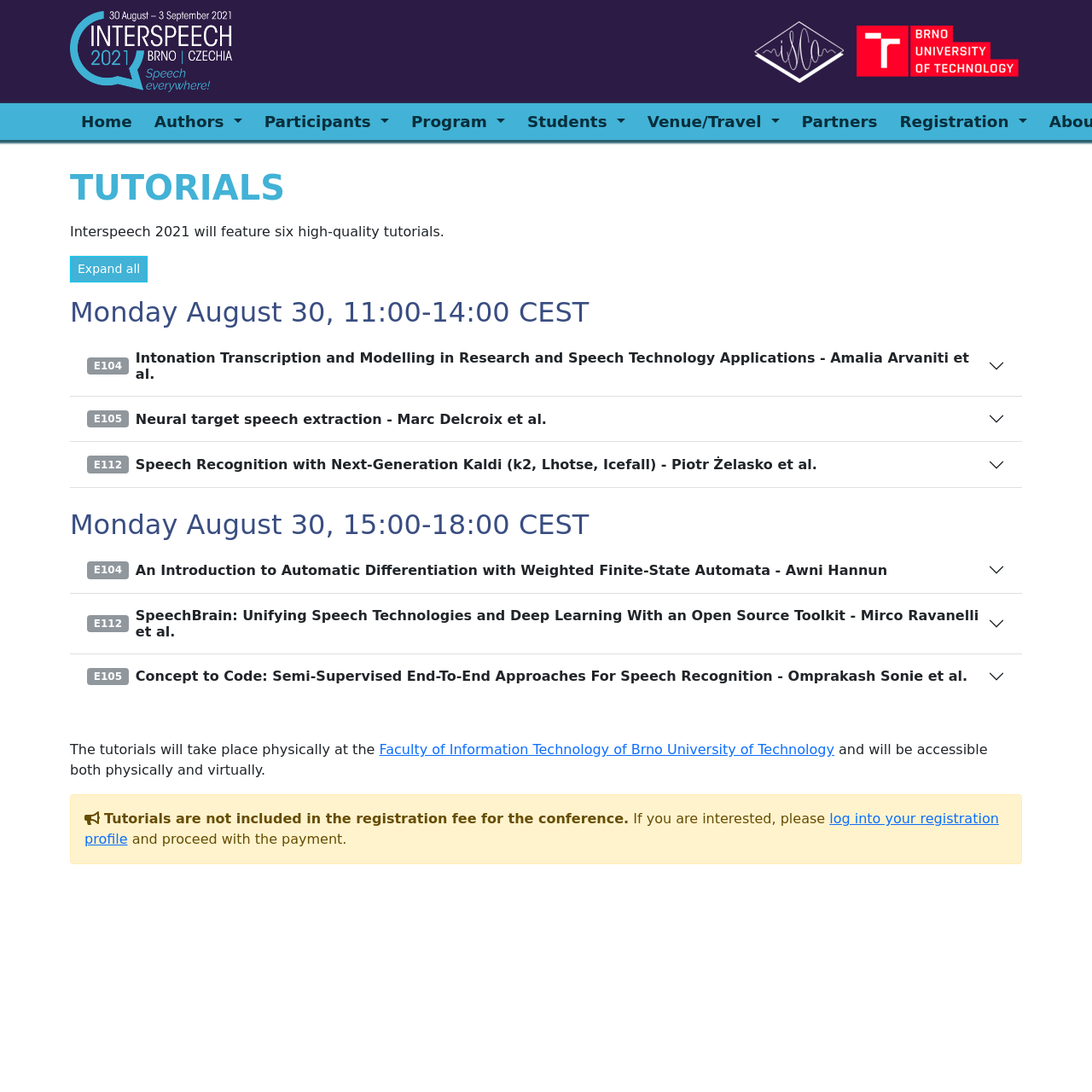Based on the image, give a detailed response to the question: Do tutorials require additional payment?

I read the text on the webpage and found that tutorials are not included in the registration fee for the conference, and if you are interested, you need to log into your registration profile and proceed with the payment.